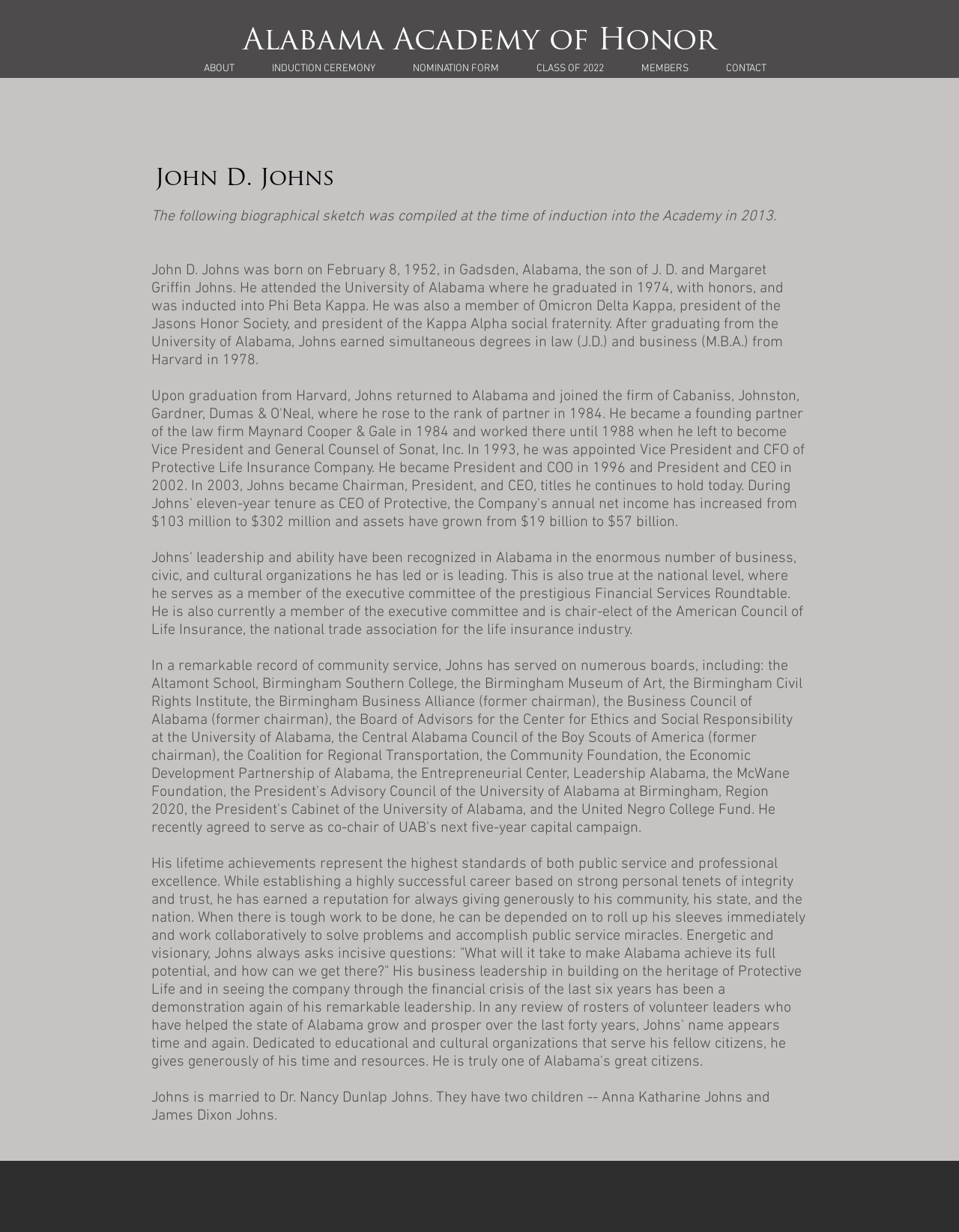What is the name of John D. Johns' wife?
Answer the question with a thorough and detailed explanation.

The webpage mentions that John D. Johns is married to Dr. Nancy Dunlap Johns, which is stated in the last paragraph of the text.